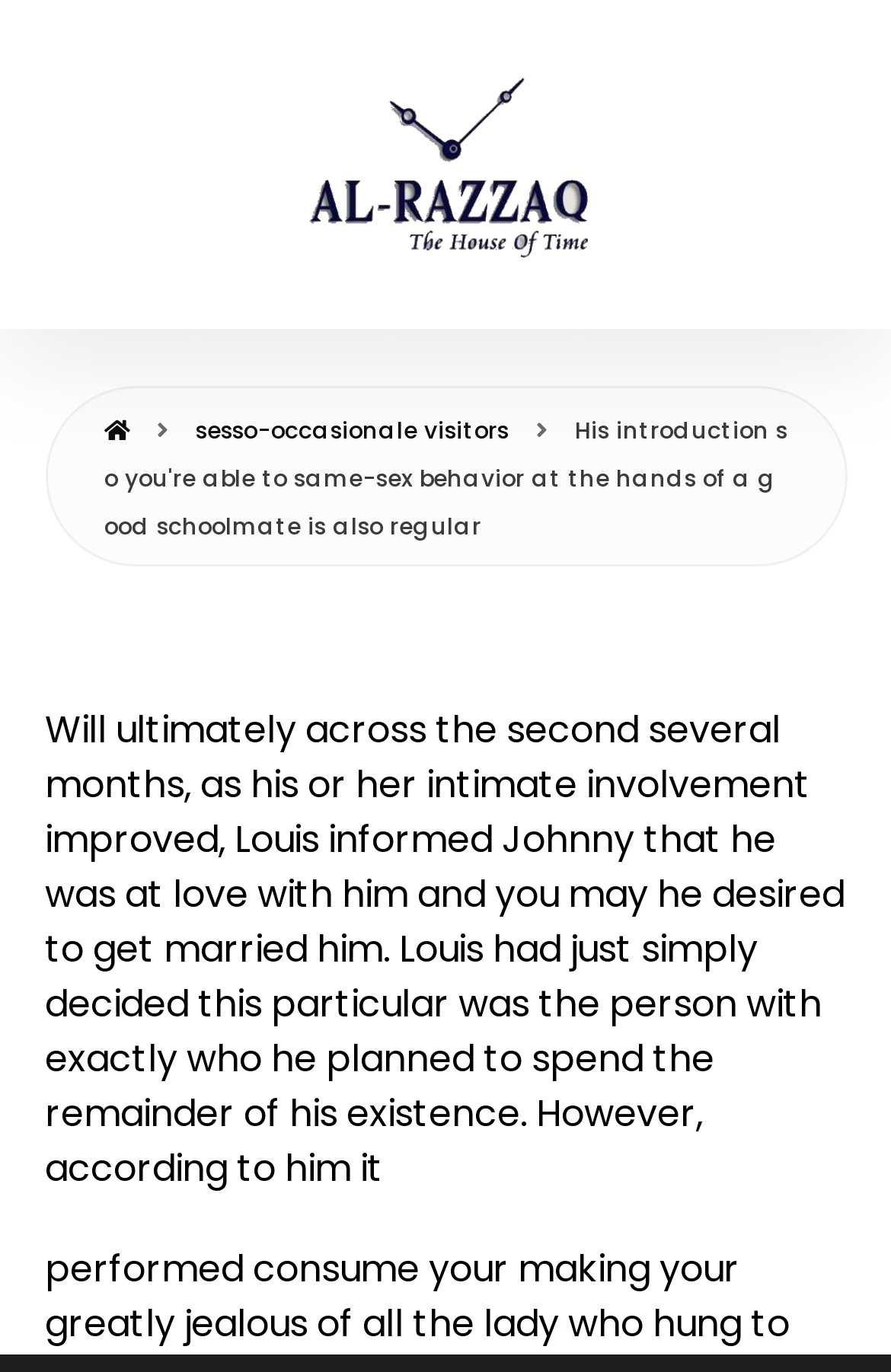What is the relationship between Louis and Johnny?
Please answer using one word or phrase, based on the screenshot.

intimate involvement